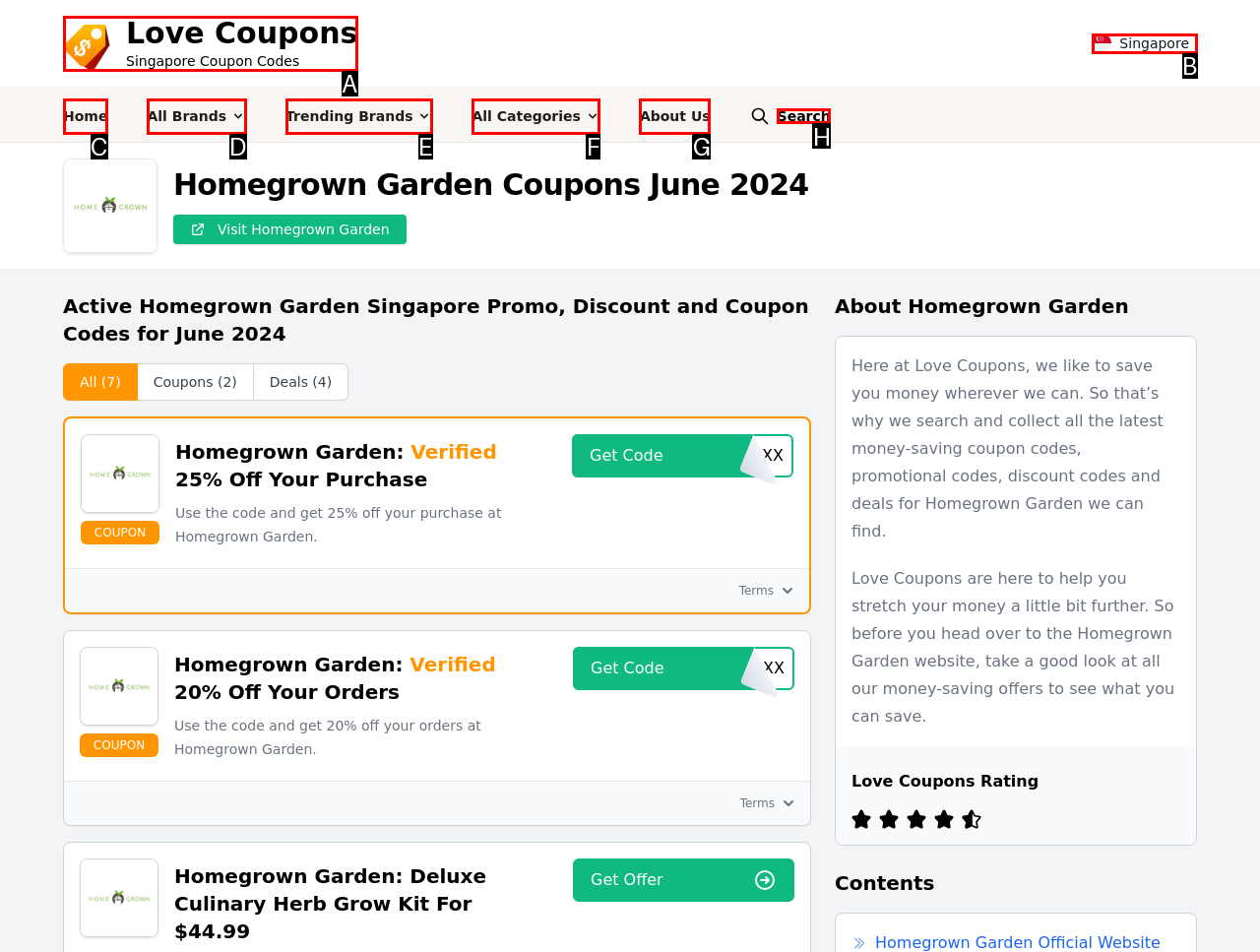Pick the HTML element that should be clicked to execute the task: Search for coupons
Respond with the letter corresponding to the correct choice.

H